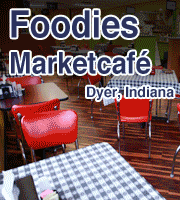Please provide a comprehensive response to the question based on the details in the image: What is the name of the café?

The café's name, 'Foodies Marketcafé,' is emphasized prominently in bold, eye-catching text, along with its location, effectively capturing the essence of this community-centered establishment.